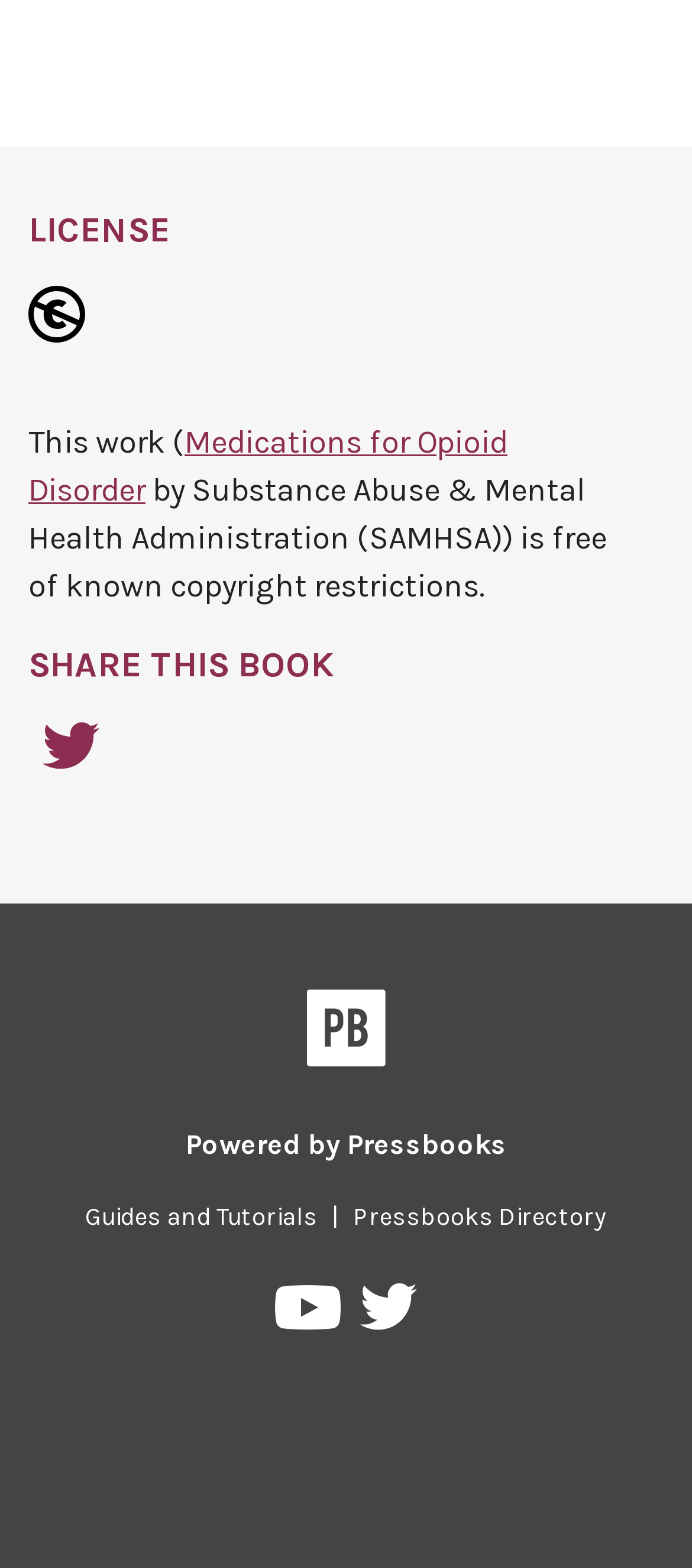Show the bounding box coordinates for the HTML element described as: "Pressbooks Directory".

[0.49, 0.766, 0.897, 0.785]